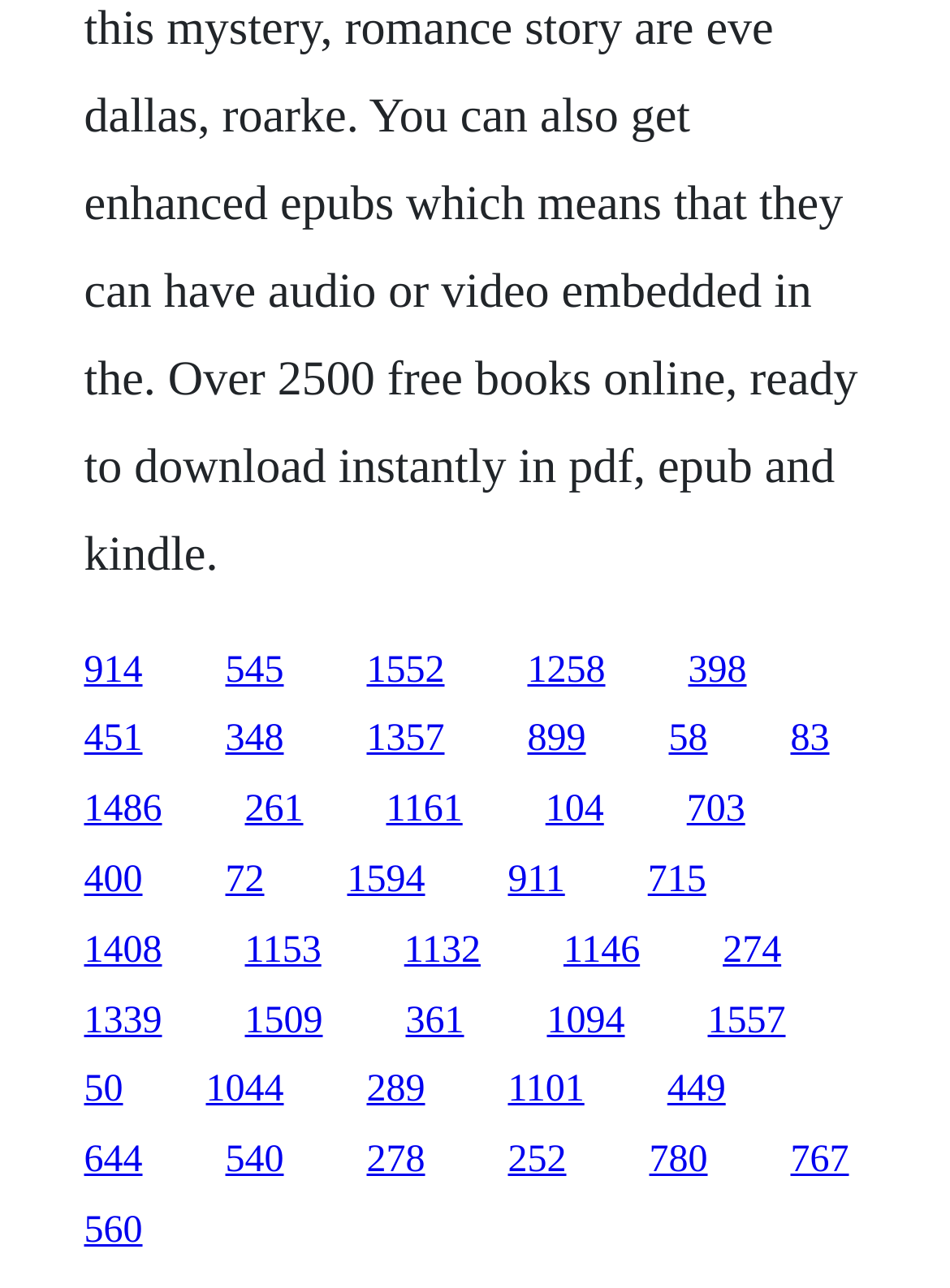Show the bounding box coordinates of the region that should be clicked to follow the instruction: "click the first link."

[0.088, 0.504, 0.15, 0.536]